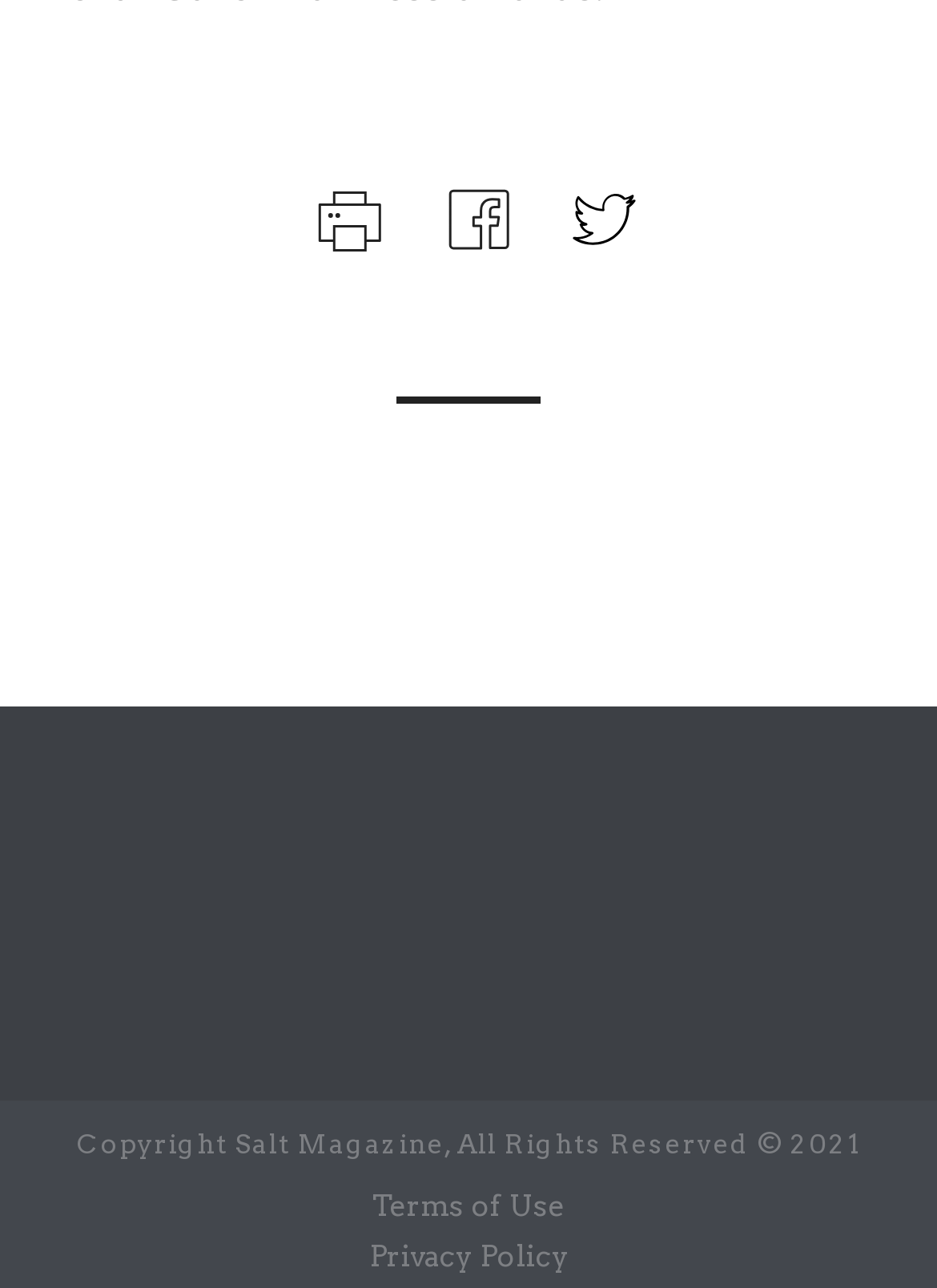How many social media icons are at the top?
Based on the image, respond with a single word or phrase.

2